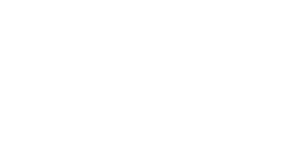Give a meticulous account of what the image depicts.

The image features a stylized representation of a tour itinerary or logo, likely associated with travel experiences and adventures. It is located prominently within a section dedicated to tours, suggesting that it plays a role in showcasing various travel options available to potential customers. The context of the surrounding webpage includes headings for related tours, signifying an emphasis on travel experiences, such as safari adventures and cultural journeys in Egypt. This visual element enhances the promotional aspect of the content, inviting viewers to explore available tours and their unique offerings.